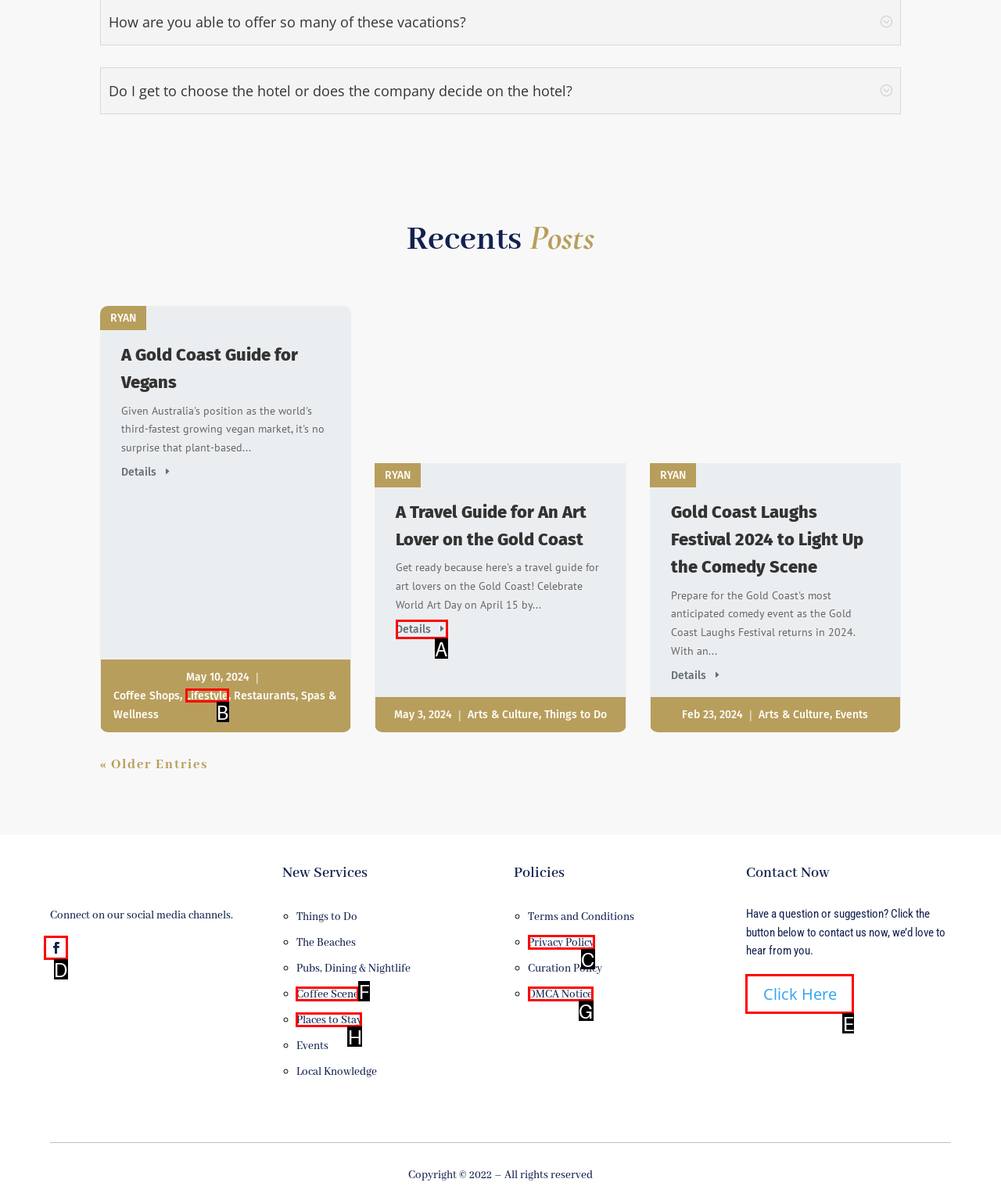Which lettered option should I select to achieve the task: Contact us now according to the highlighted elements in the screenshot?

E